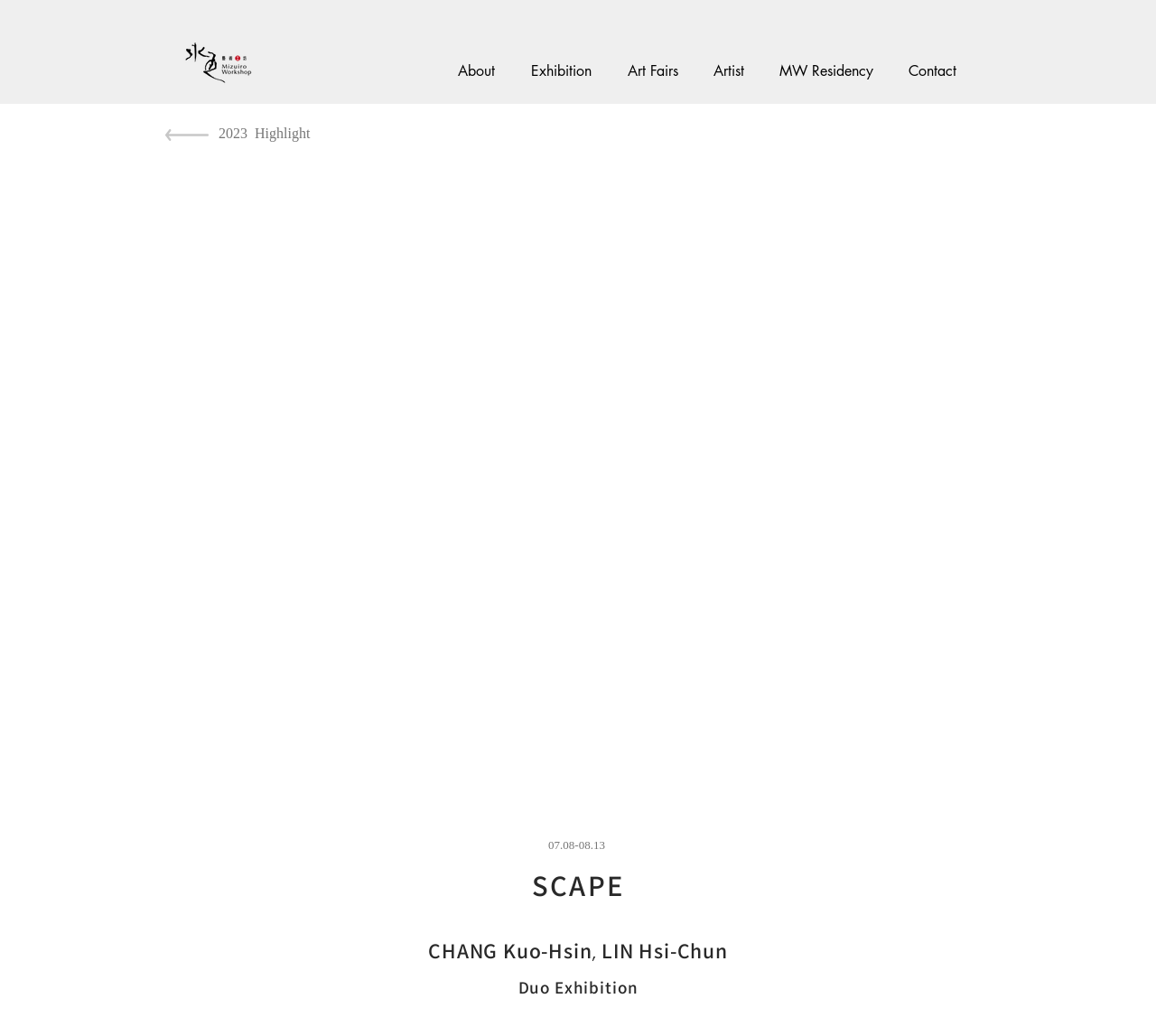Identify the bounding box for the UI element that is described as follows: "MW Residency".

[0.658, 0.048, 0.77, 0.073]